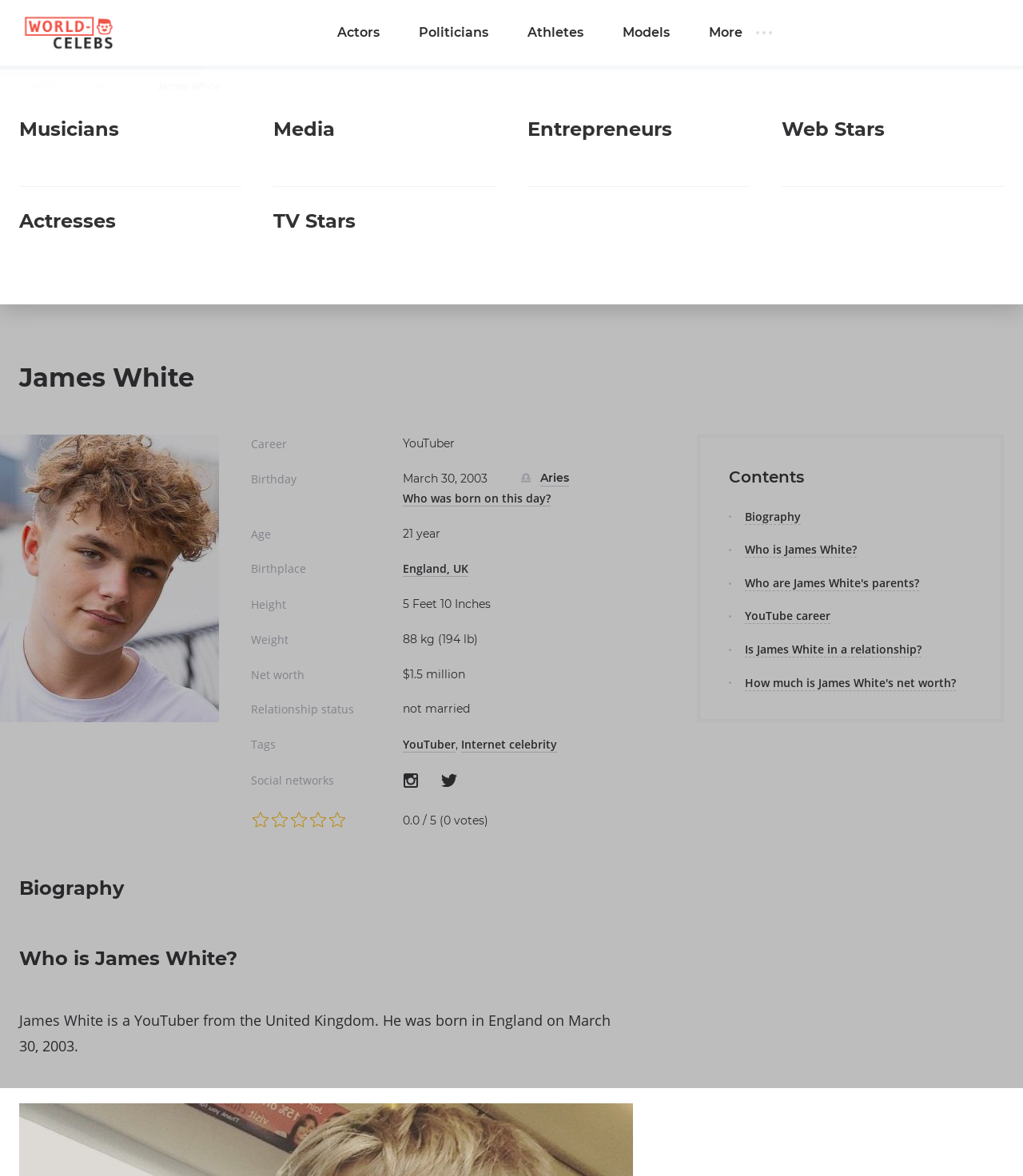Please find and report the bounding box coordinates of the element to click in order to perform the following action: "Click on The People’s Friend Subscription link". The coordinates should be expressed as four float numbers between 0 and 1, in the format [left, top, right, bottom].

None